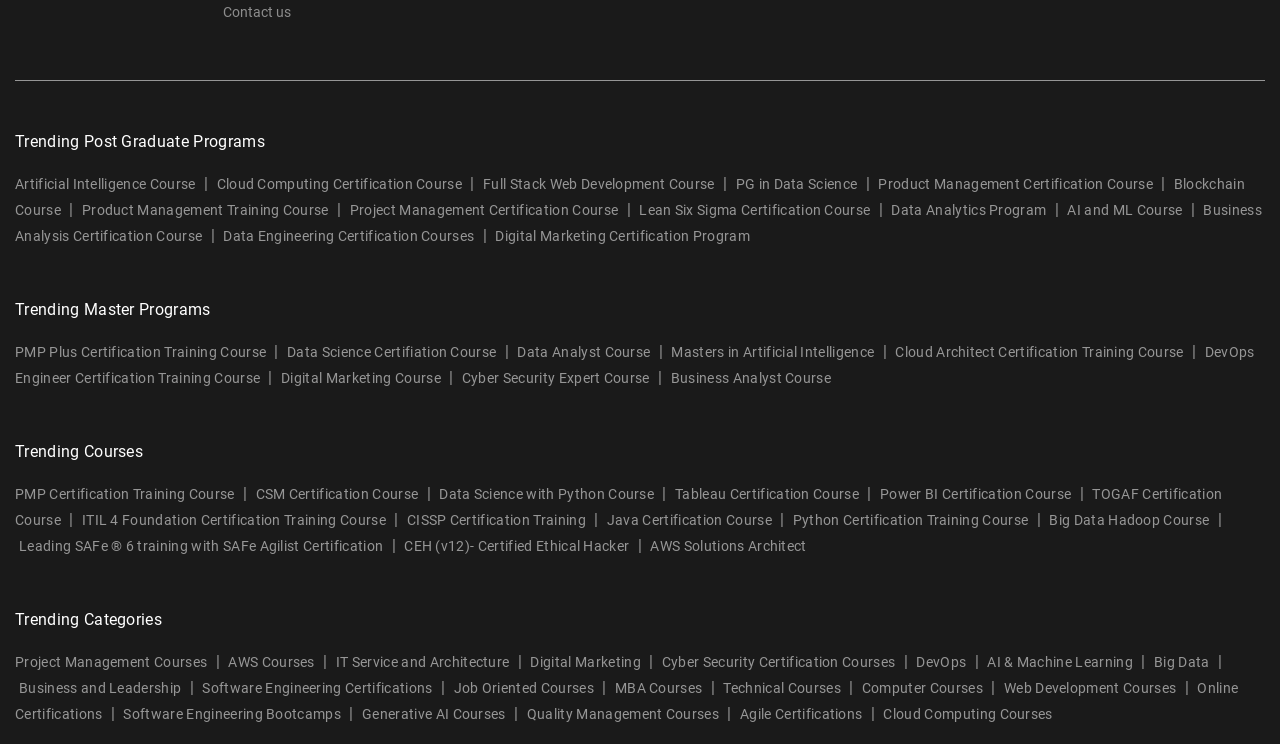Please provide the bounding box coordinates for the element that needs to be clicked to perform the following instruction: "Explore the 'Cloud Computing Certification Course'". The coordinates should be given as four float numbers between 0 and 1, i.e., [left, top, right, bottom].

[0.169, 0.237, 0.361, 0.272]